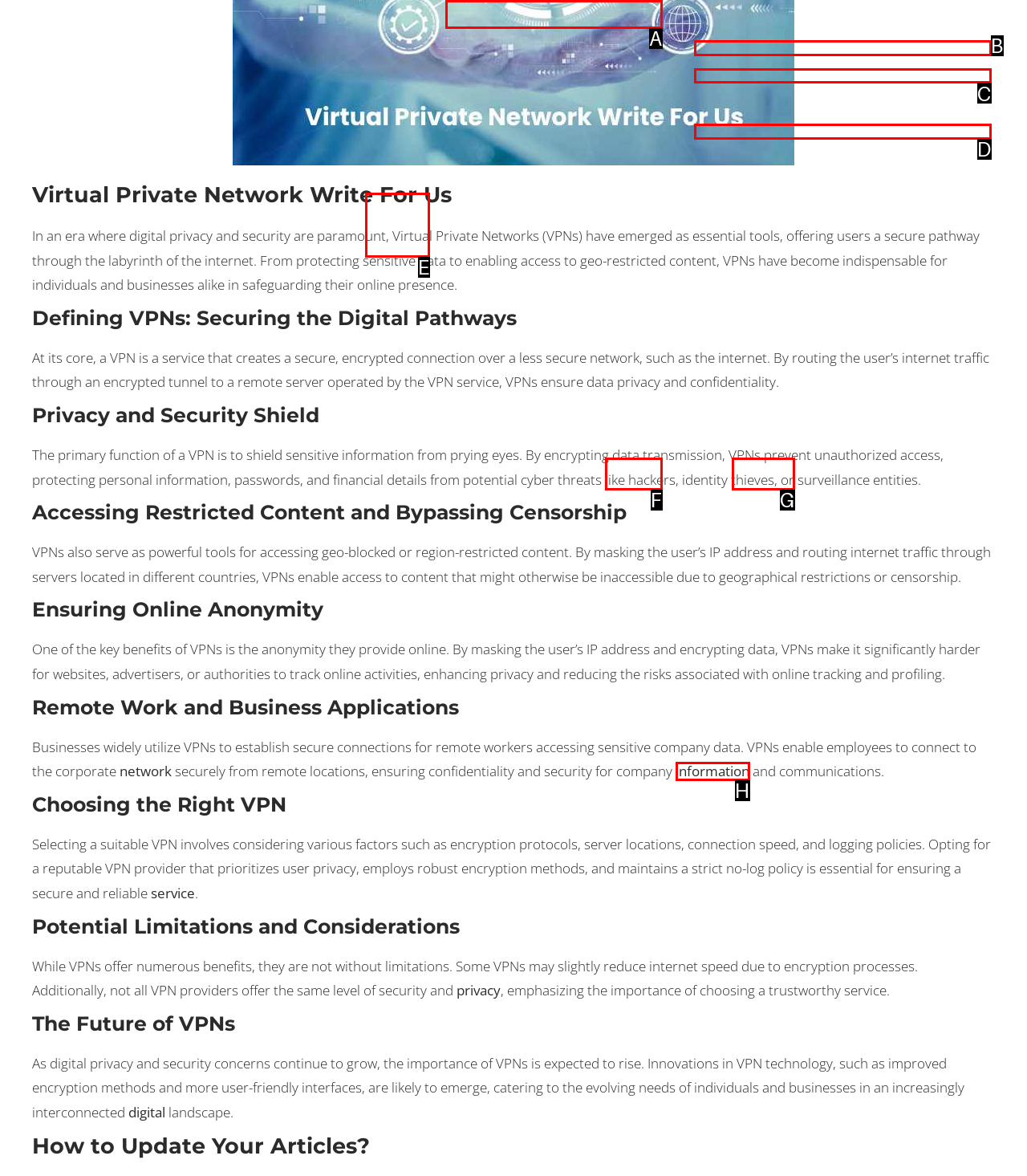Choose the option that matches the following description: Advertise
Reply with the letter of the selected option directly.

G